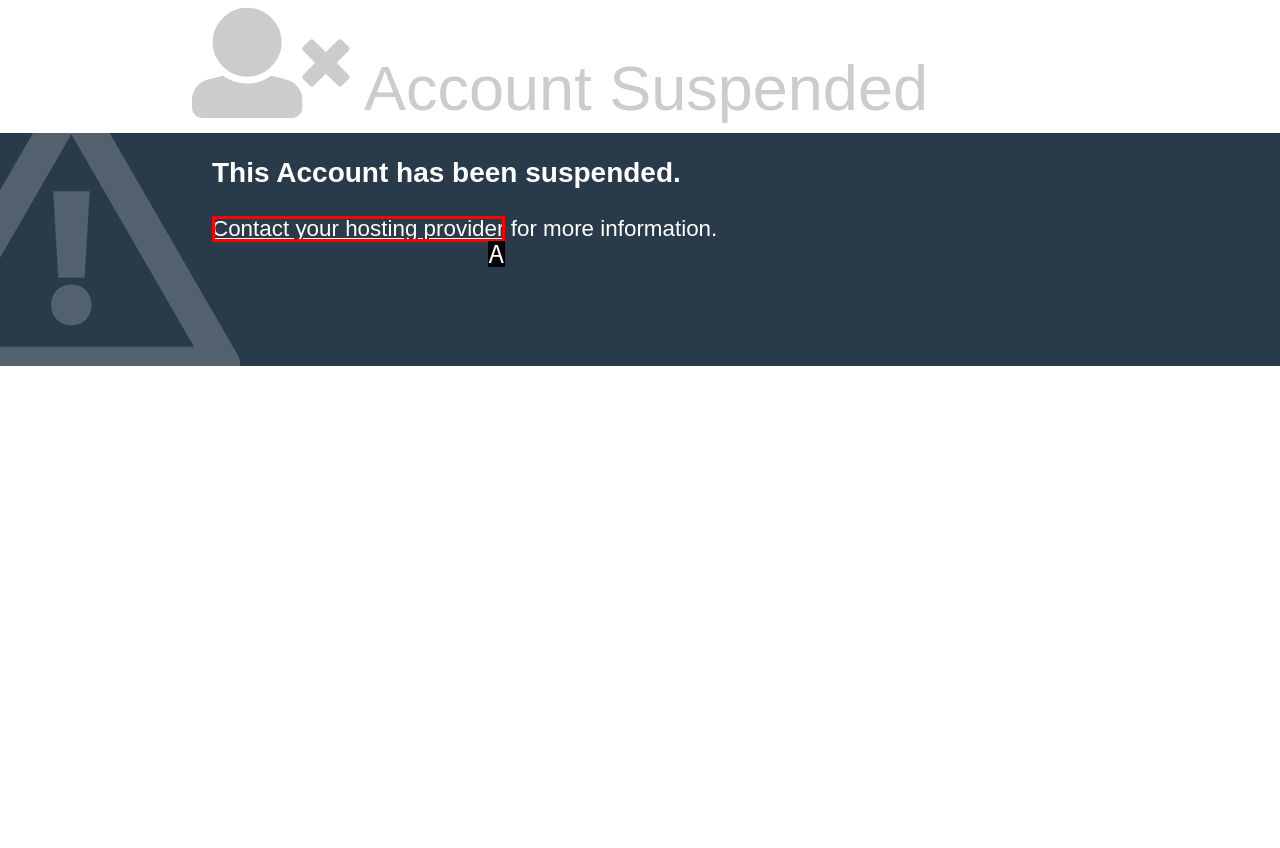Based on the given description: Posts, determine which HTML element is the best match. Respond with the letter of the chosen option.

None